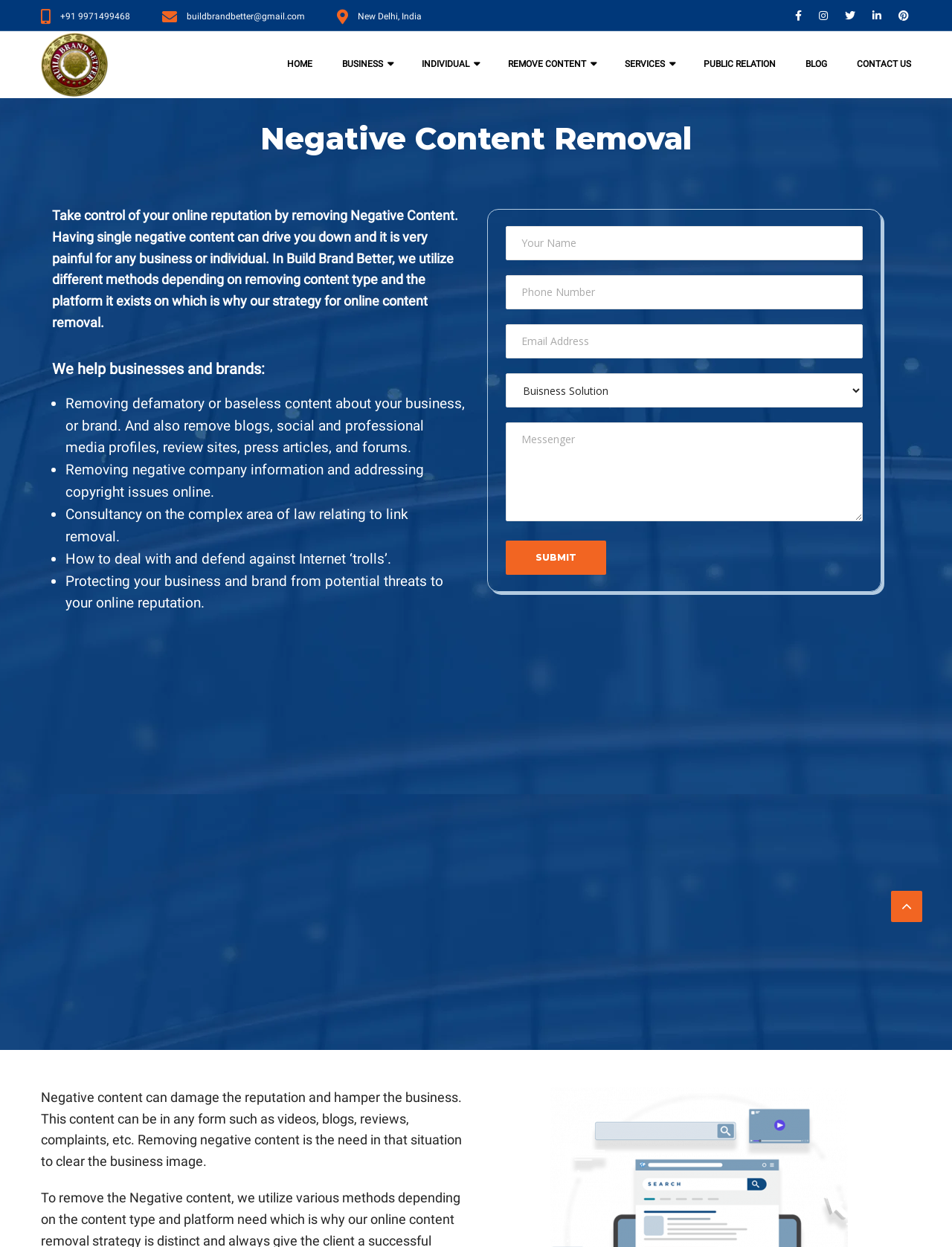Give the bounding box coordinates for the element described as: "parent_node: Services".

[0.936, 0.714, 0.969, 0.739]